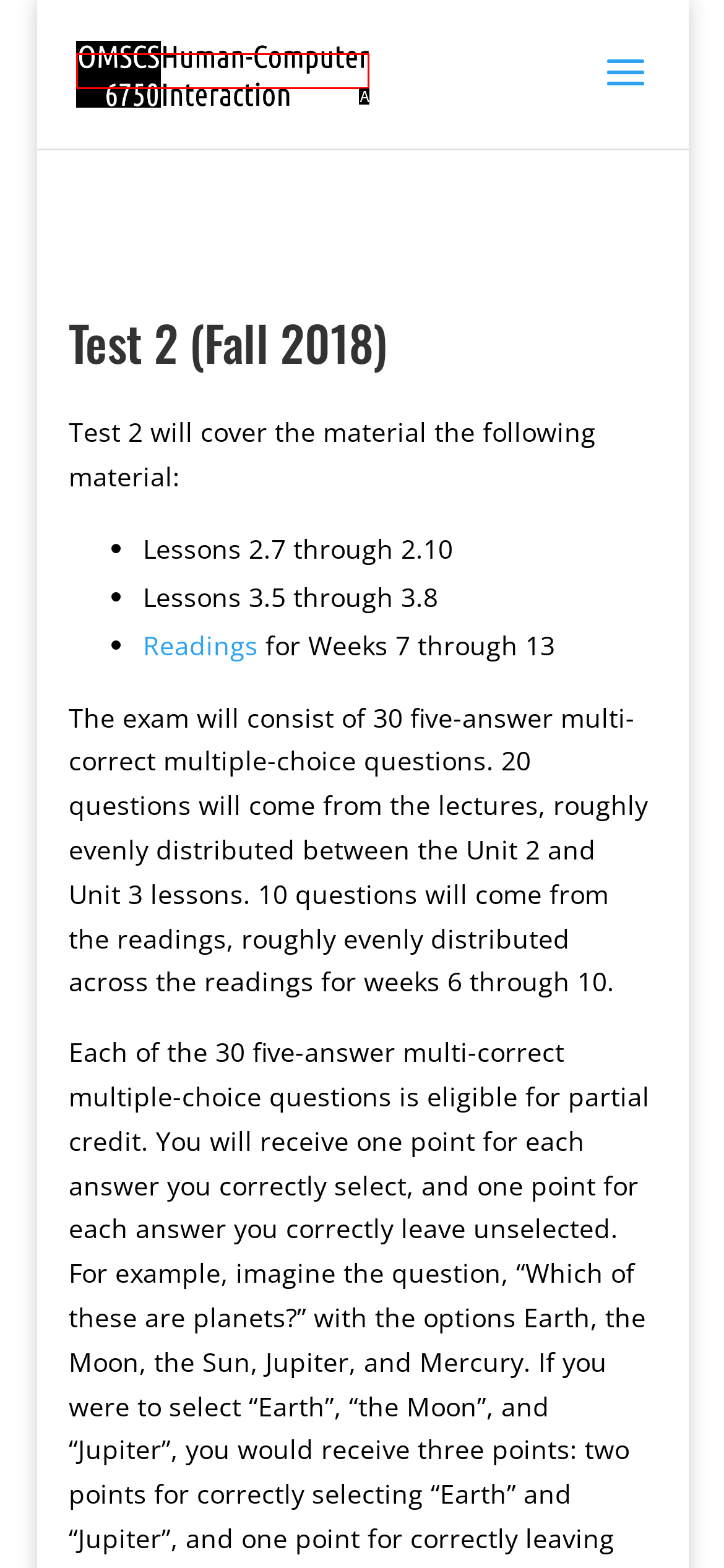Given the element description: alt="OMS CS6750"
Pick the letter of the correct option from the list.

A